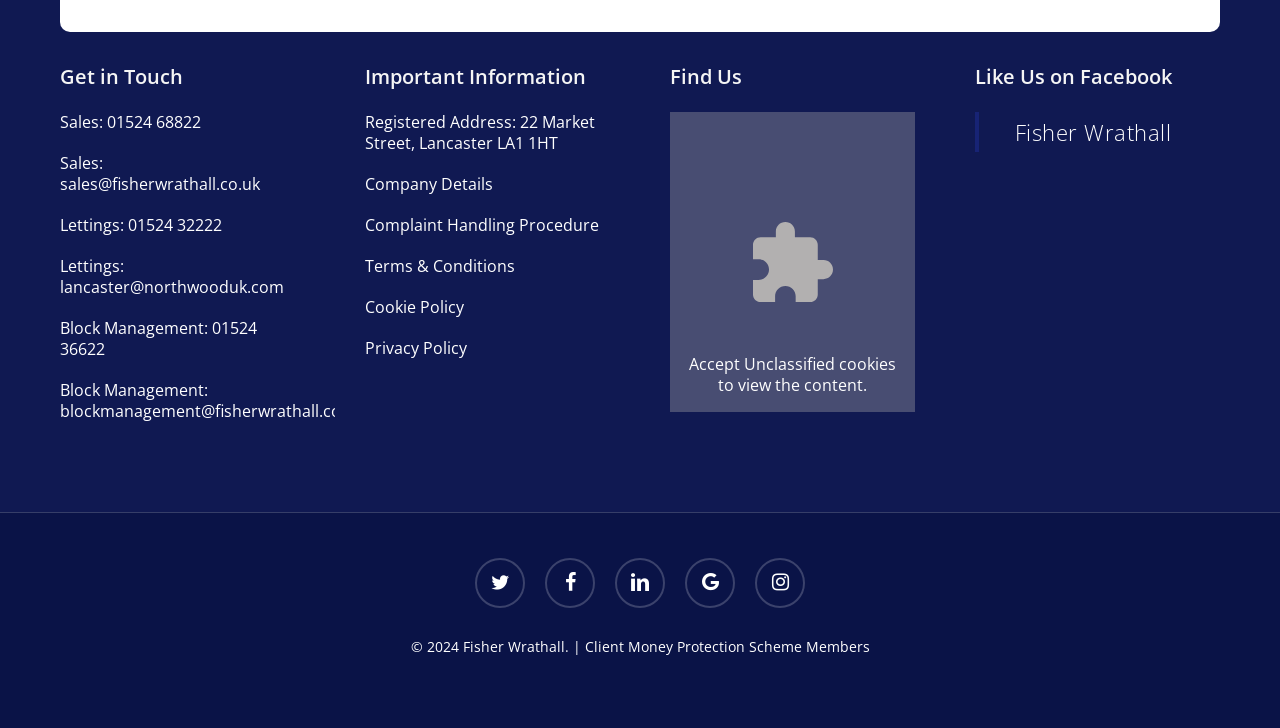Find the bounding box of the element with the following description: "Complaint Handling Procedure". The coordinates must be four float numbers between 0 and 1, formatted as [left, top, right, bottom].

[0.285, 0.294, 0.468, 0.324]